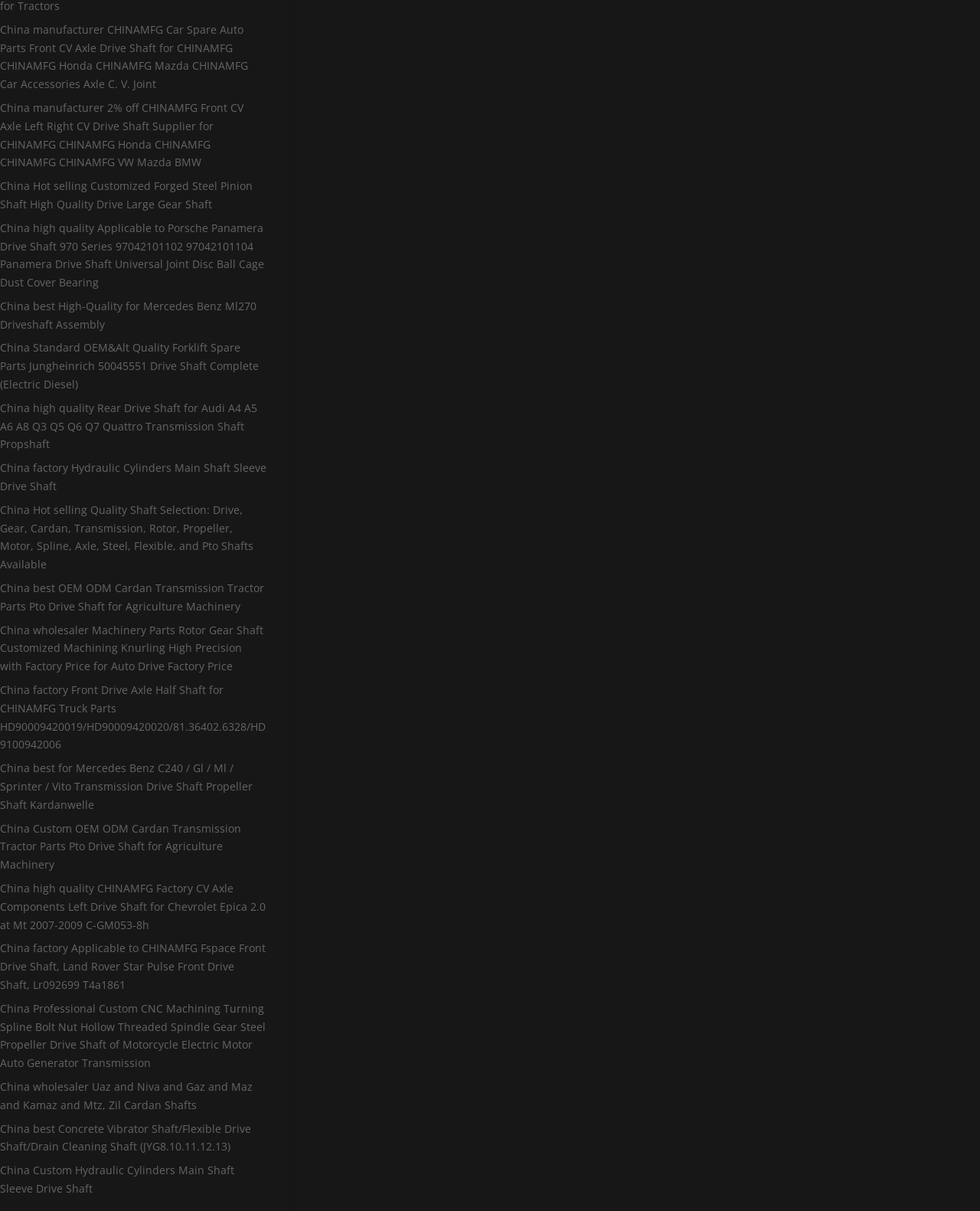Please reply with a single word or brief phrase to the question: 
What is the brand mentioned in the fifth product?

Mercedes Benz